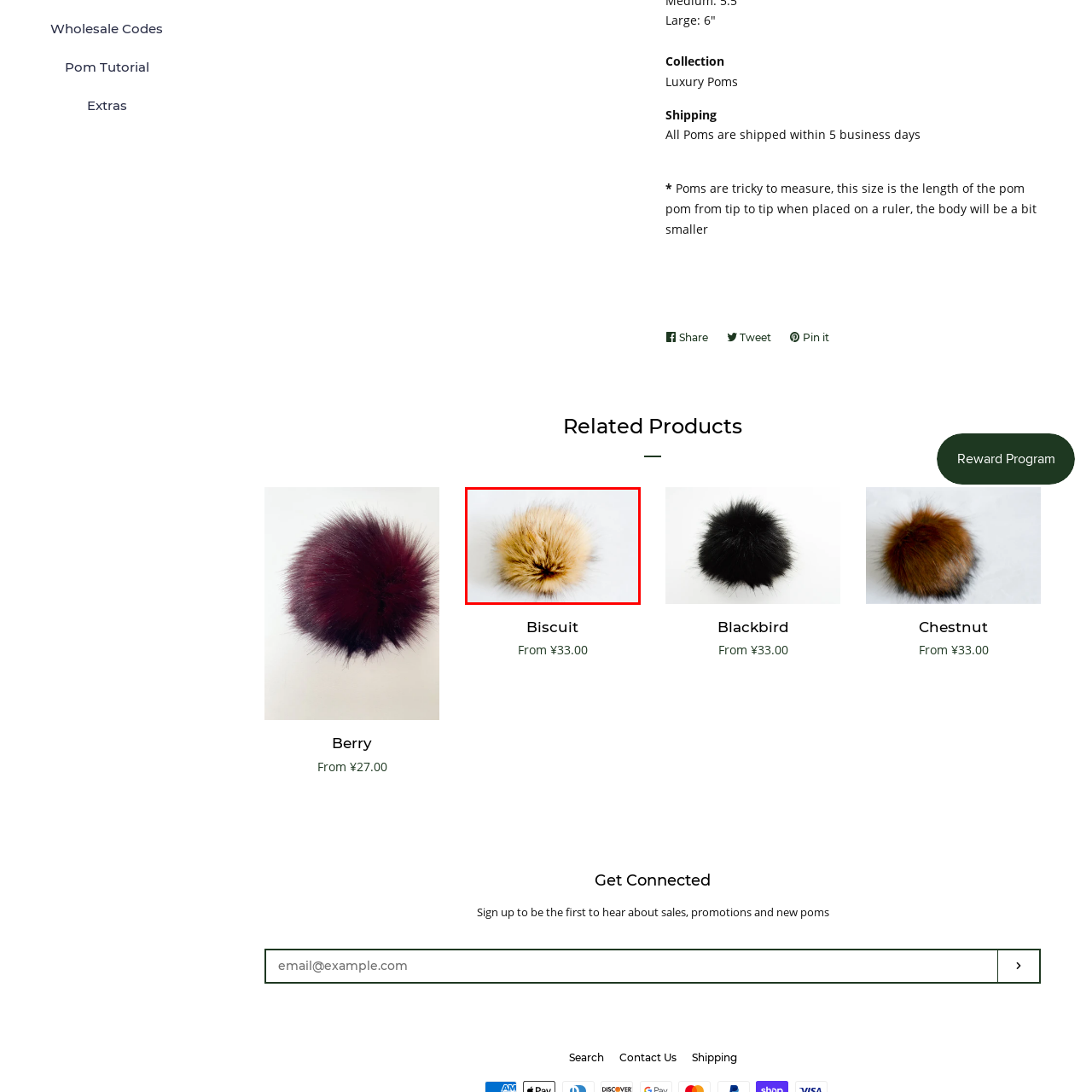Articulate a detailed narrative of what is visible inside the red-delineated region of the image.

This image showcases a plush pom pom in a light beige color, characterized by its fluffy, textured fur that gives it a whimsical, soft appearance. The pom pom's round shape is accentuated by its varied lengths of fibers, creating a playful and voluminous look. It is set against a clean, white background, which enhances the visual appeal and emphasizes the softness and warmth of the fur. This particular pom pom may be used for a variety of crafting projects or decorative purposes, reflecting a sense of charm and creativity.